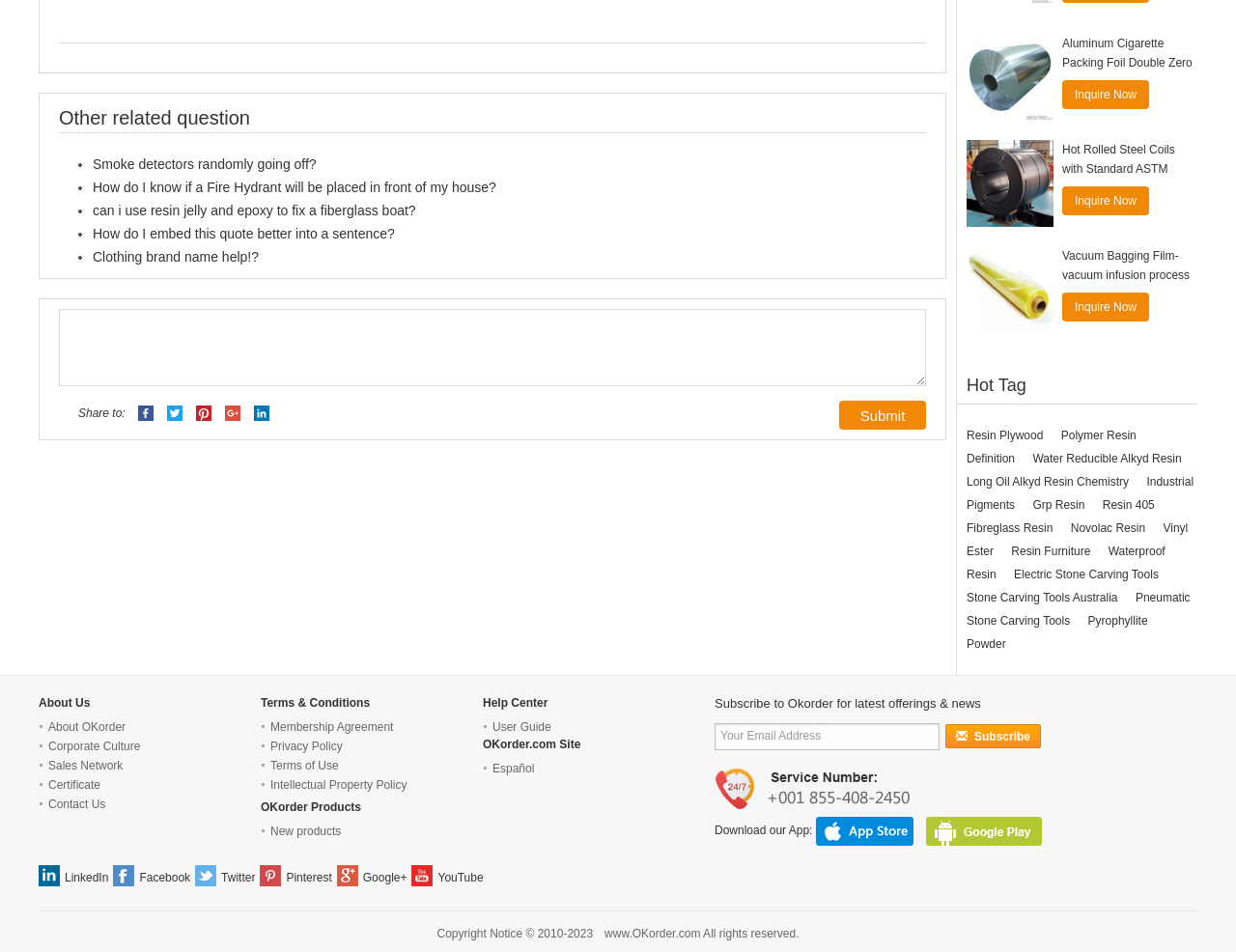Refer to the element description Smoke detectors randomly going off? and identify the corresponding bounding box in the screenshot. Format the coordinates as (top-left x, top-left y, bottom-right x, bottom-right y) with values in the range of 0 to 1.

[0.075, 0.164, 0.256, 0.181]